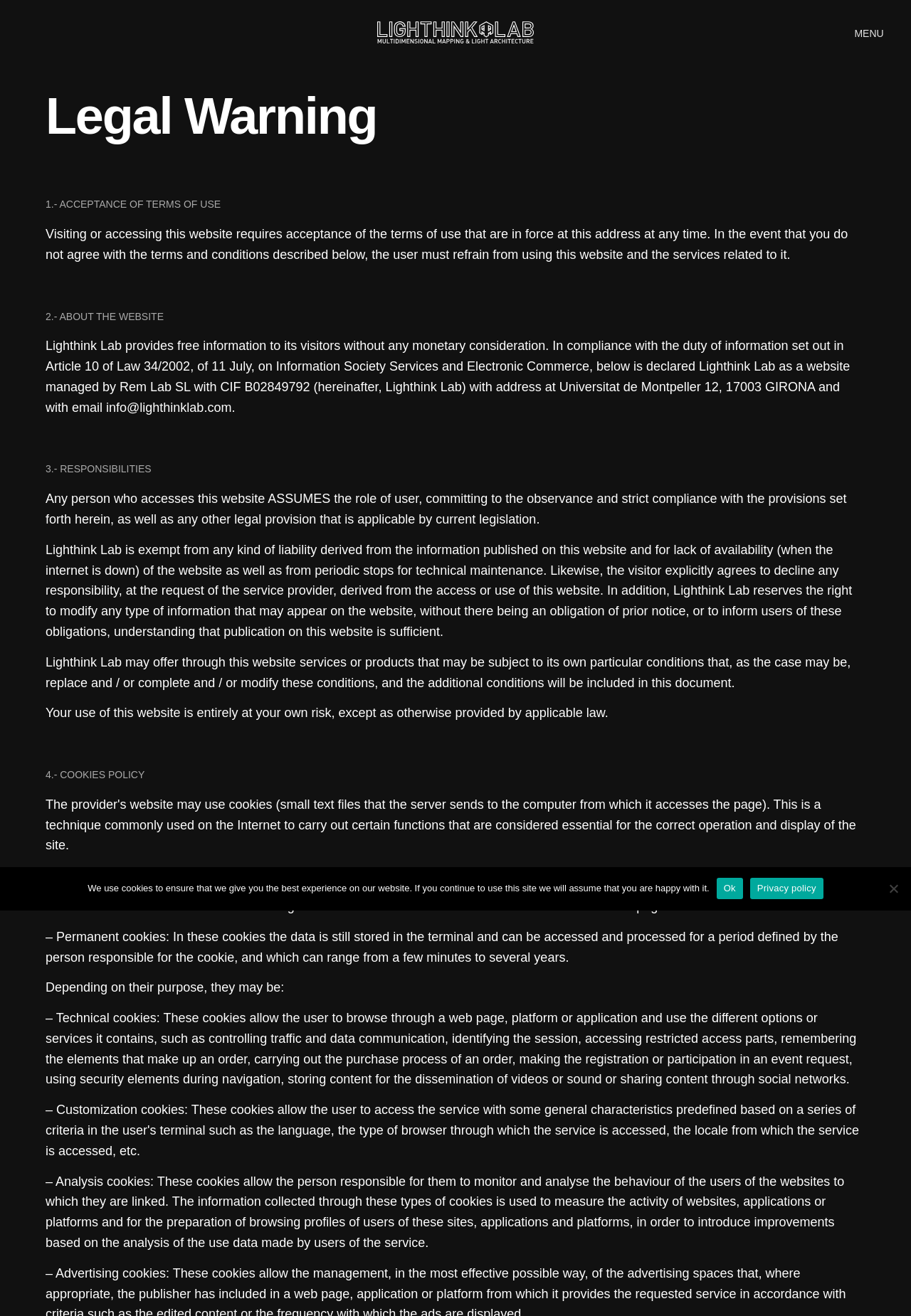Answer the question below with a single word or a brief phrase: 
What is the consequence of not agreeing with the terms and conditions?

Refrain from using the website